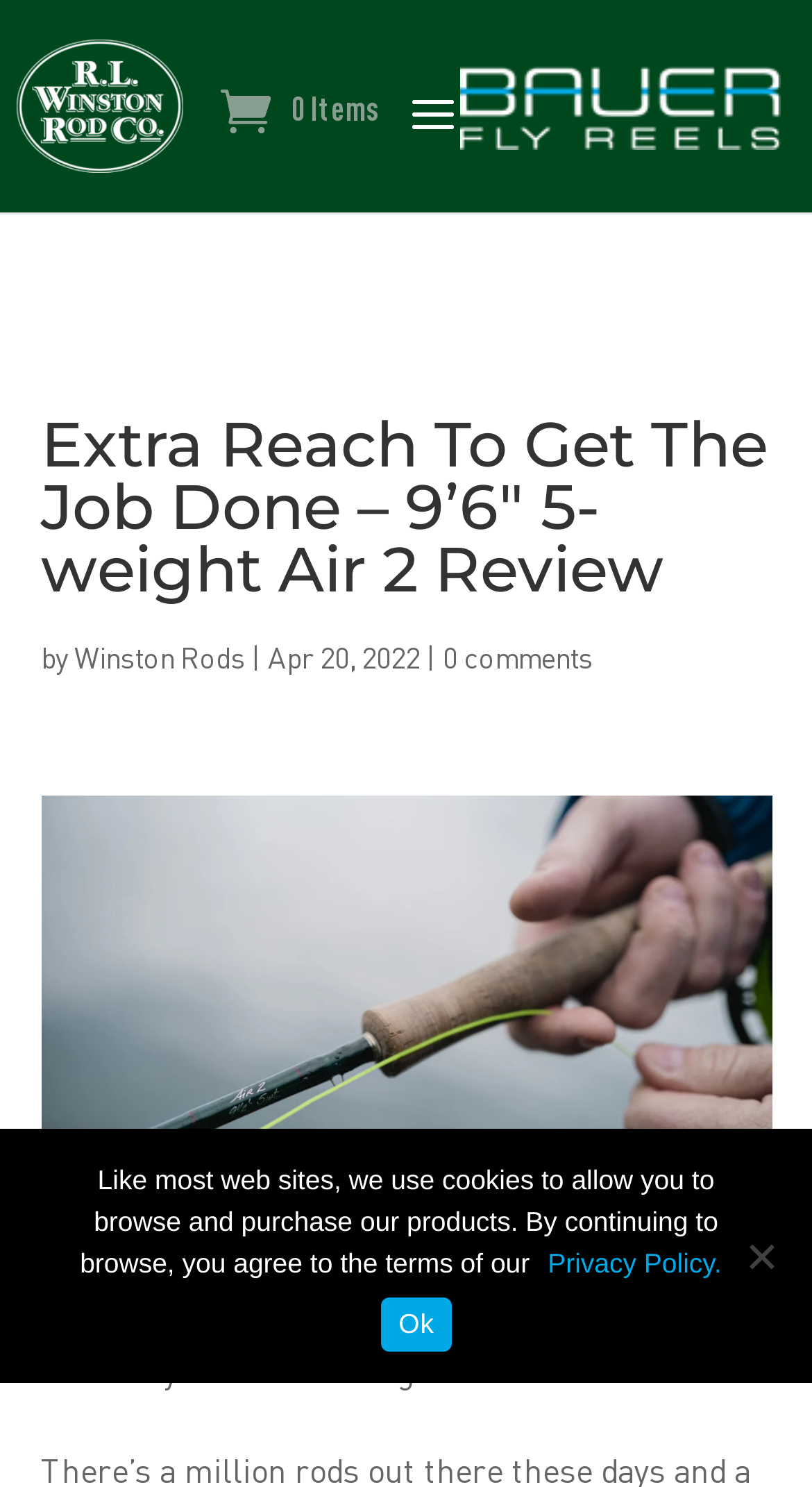Answer in one word or a short phrase: 
How many comments does the review have?

0